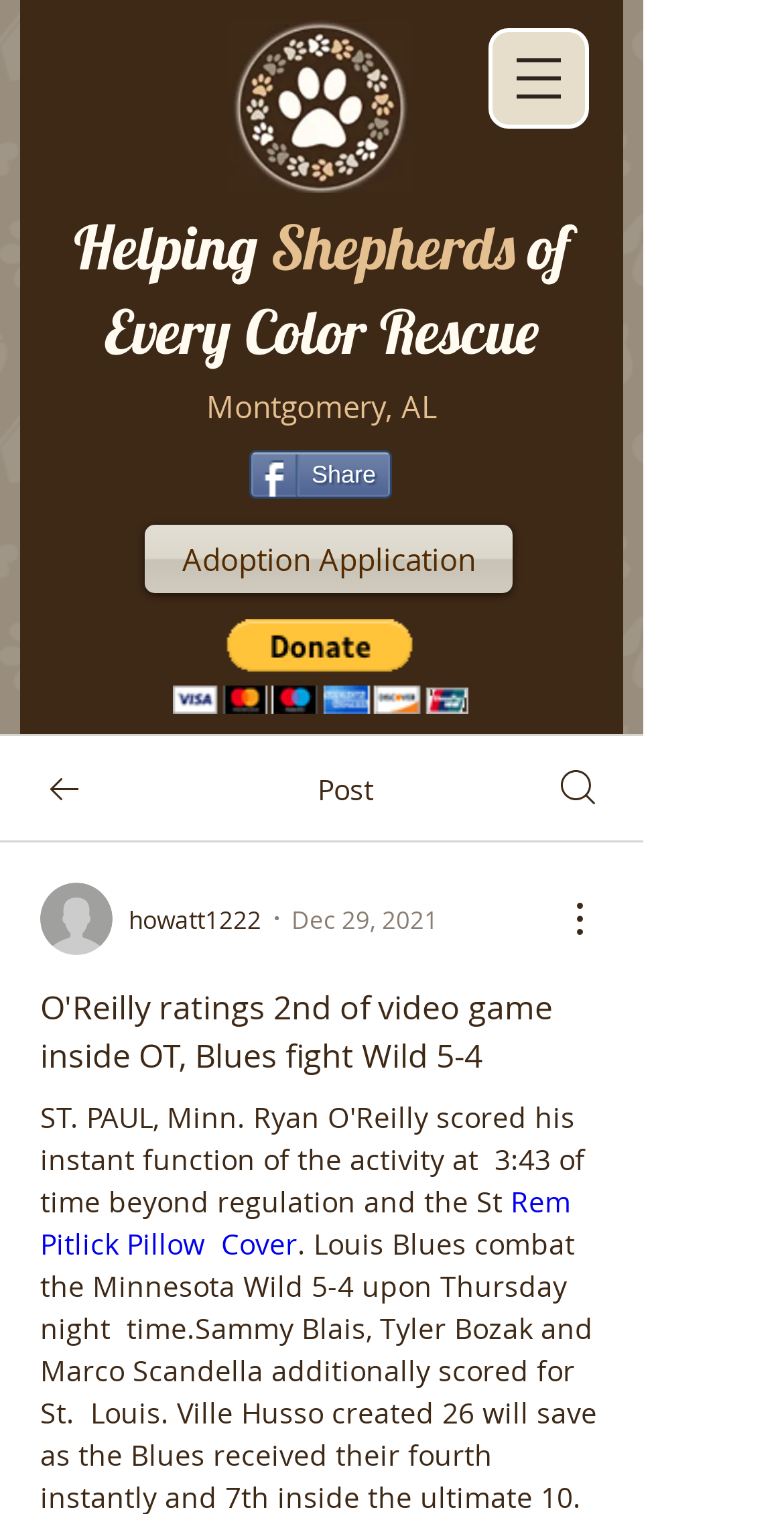What is the name of the product mentioned in the article?
We need a detailed and meticulous answer to the question.

The name of the product mentioned in the article can be found in the link element with the text 'Rem Pitlick Pillow Cover'.